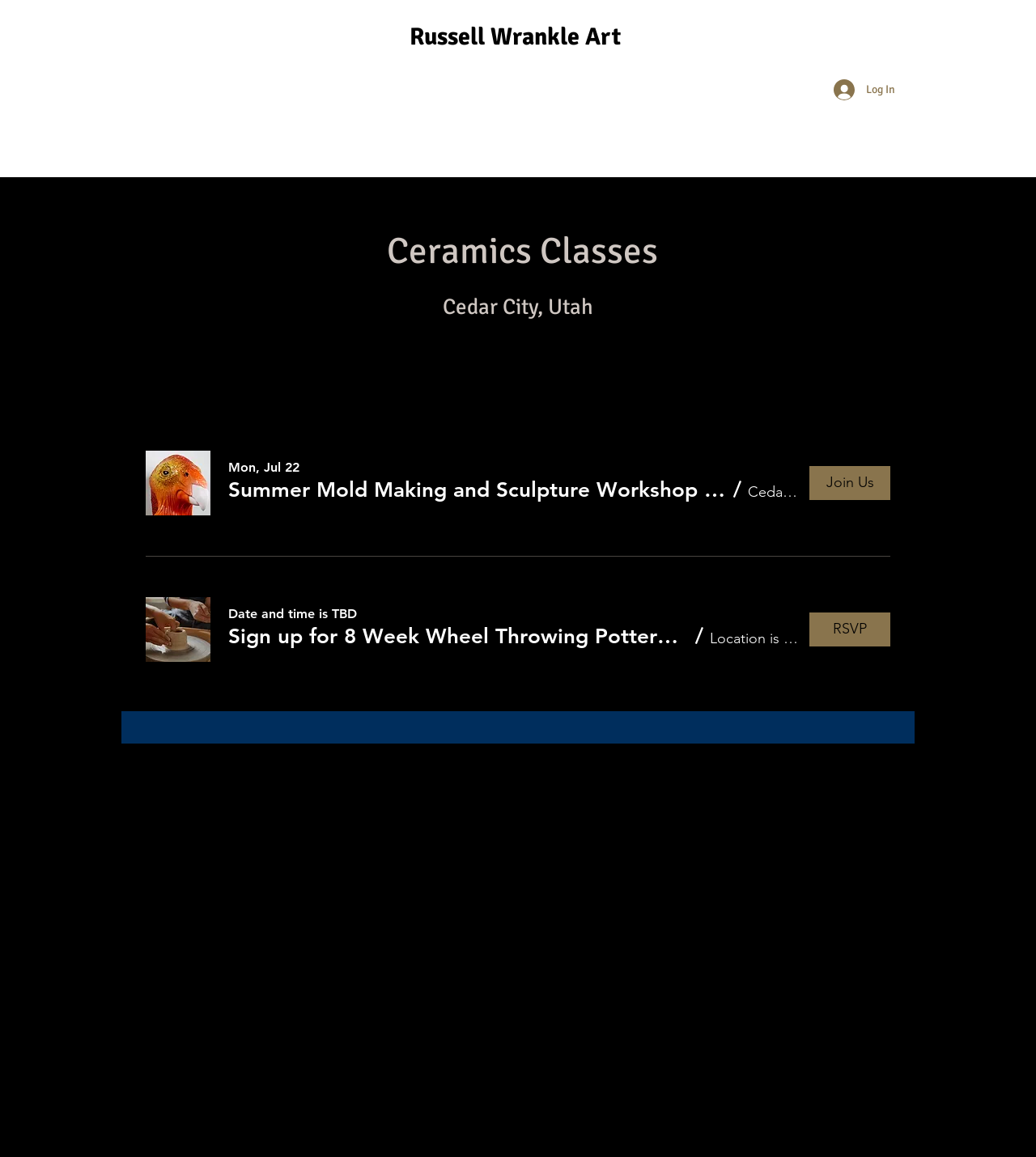Locate the bounding box coordinates of the element that needs to be clicked to carry out the instruction: "Join the Summer Mold Making and Sculpture Workshop". The coordinates should be given as four float numbers ranging from 0 to 1, i.e., [left, top, right, bottom].

[0.22, 0.398, 0.781, 0.437]